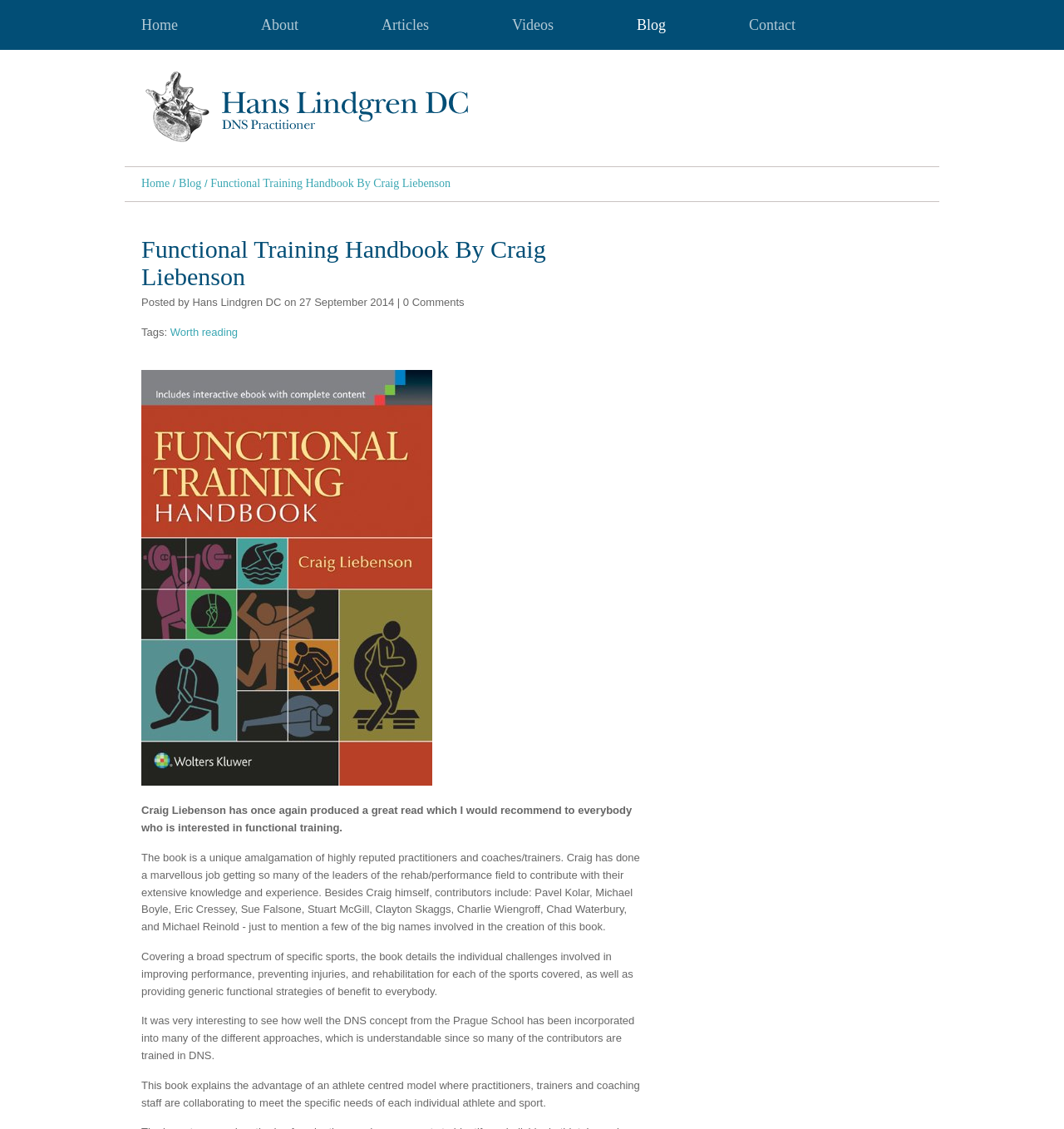Given the description of the UI element: "Videos", predict the bounding box coordinates in the form of [left, top, right, bottom], with each value being a float between 0 and 1.

[0.481, 0.0, 0.52, 0.044]